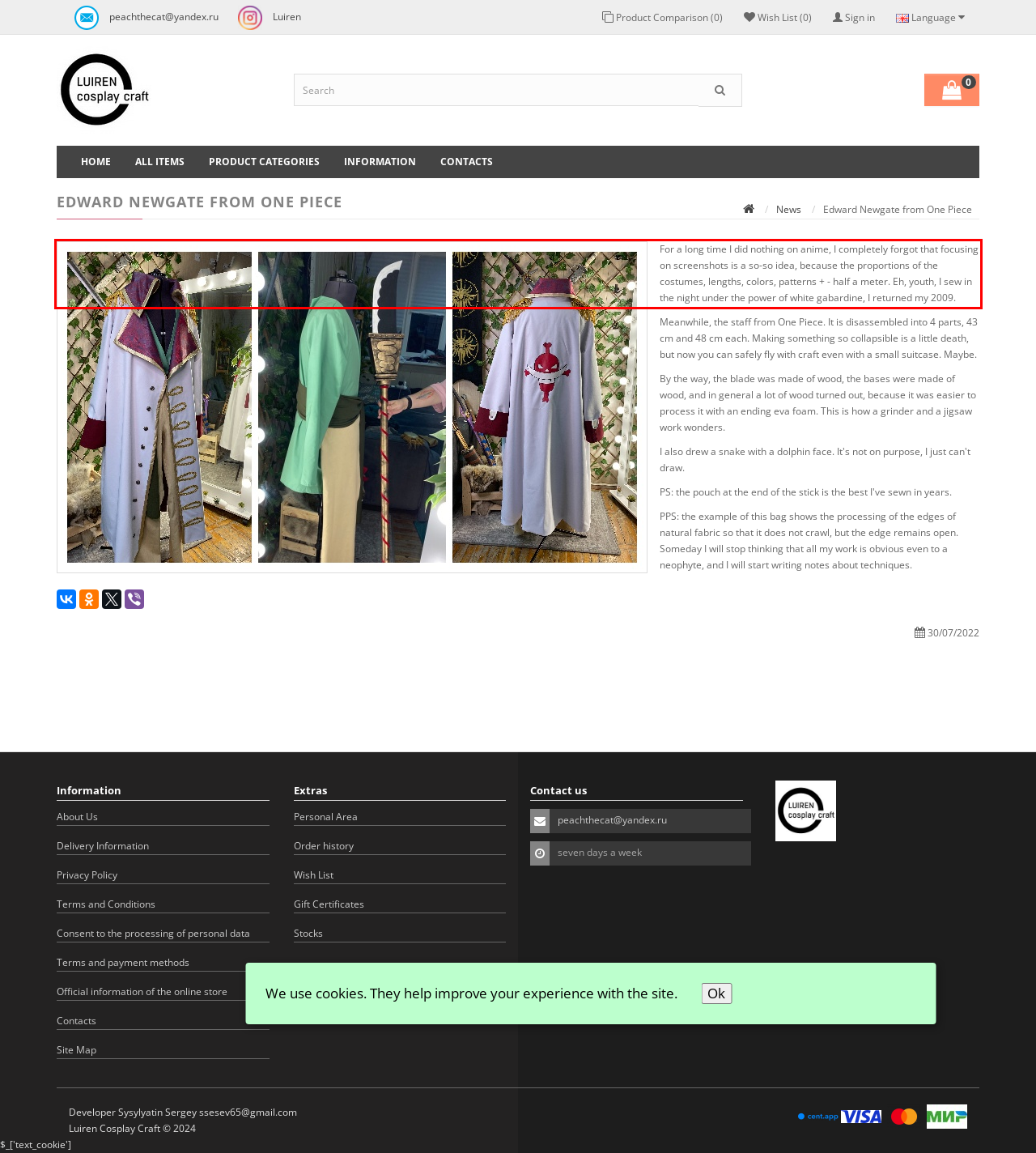Using the webpage screenshot, recognize and capture the text within the red bounding box.

For a long time I did nothing on anime, I completely forgot that focusing on screenshots is a so-so idea, because the proportions of the costumes, lengths, colors, patterns + - half a meter. Eh, youth, I sew in the night under the power of white gabardine, I returned my 2009.